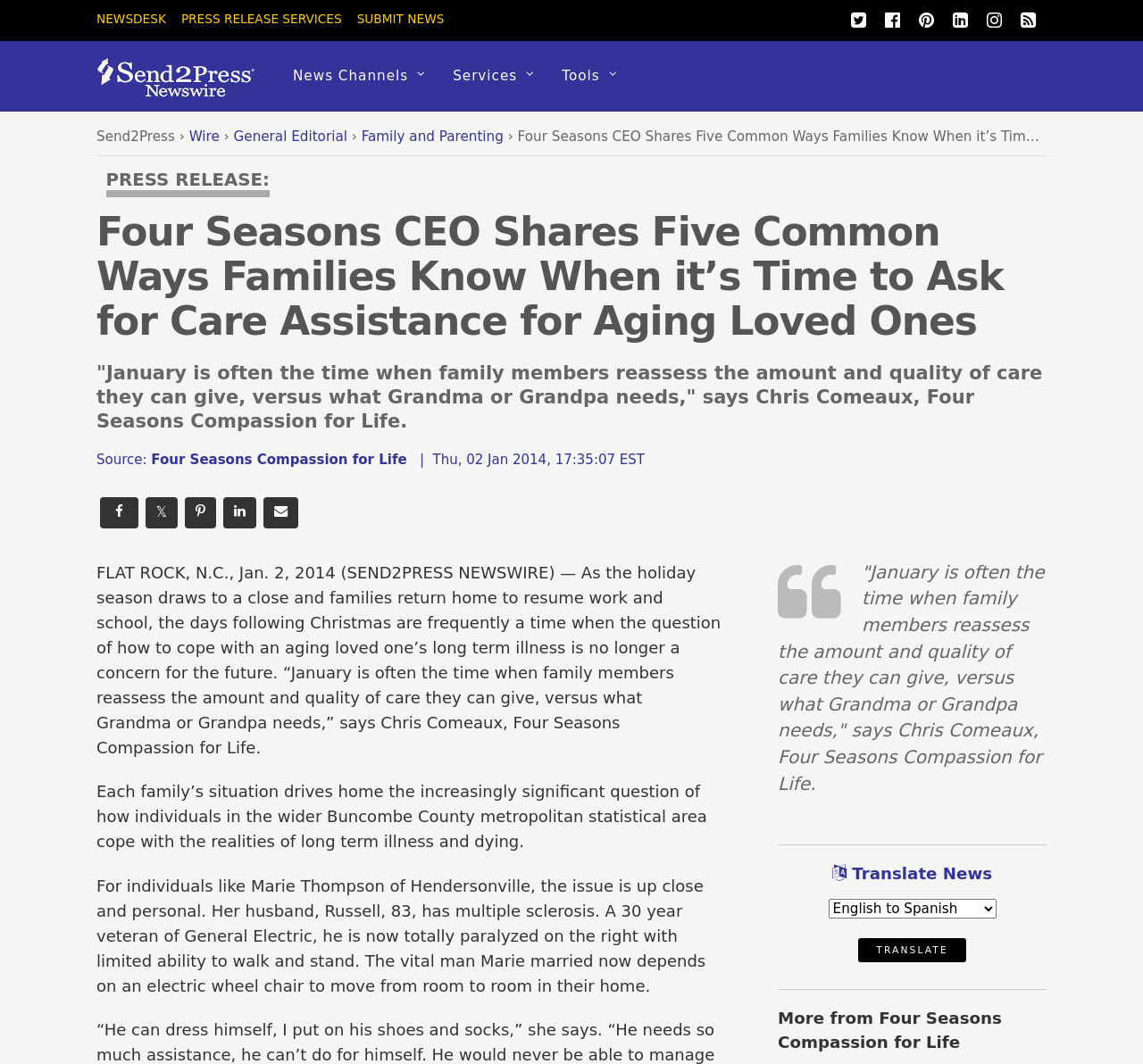Using the details in the image, give a detailed response to the question below:
What is the name of the company mentioned in the article?

I found the answer by reading the article content, specifically the quote from Chris Comeaux, which mentions the company name.